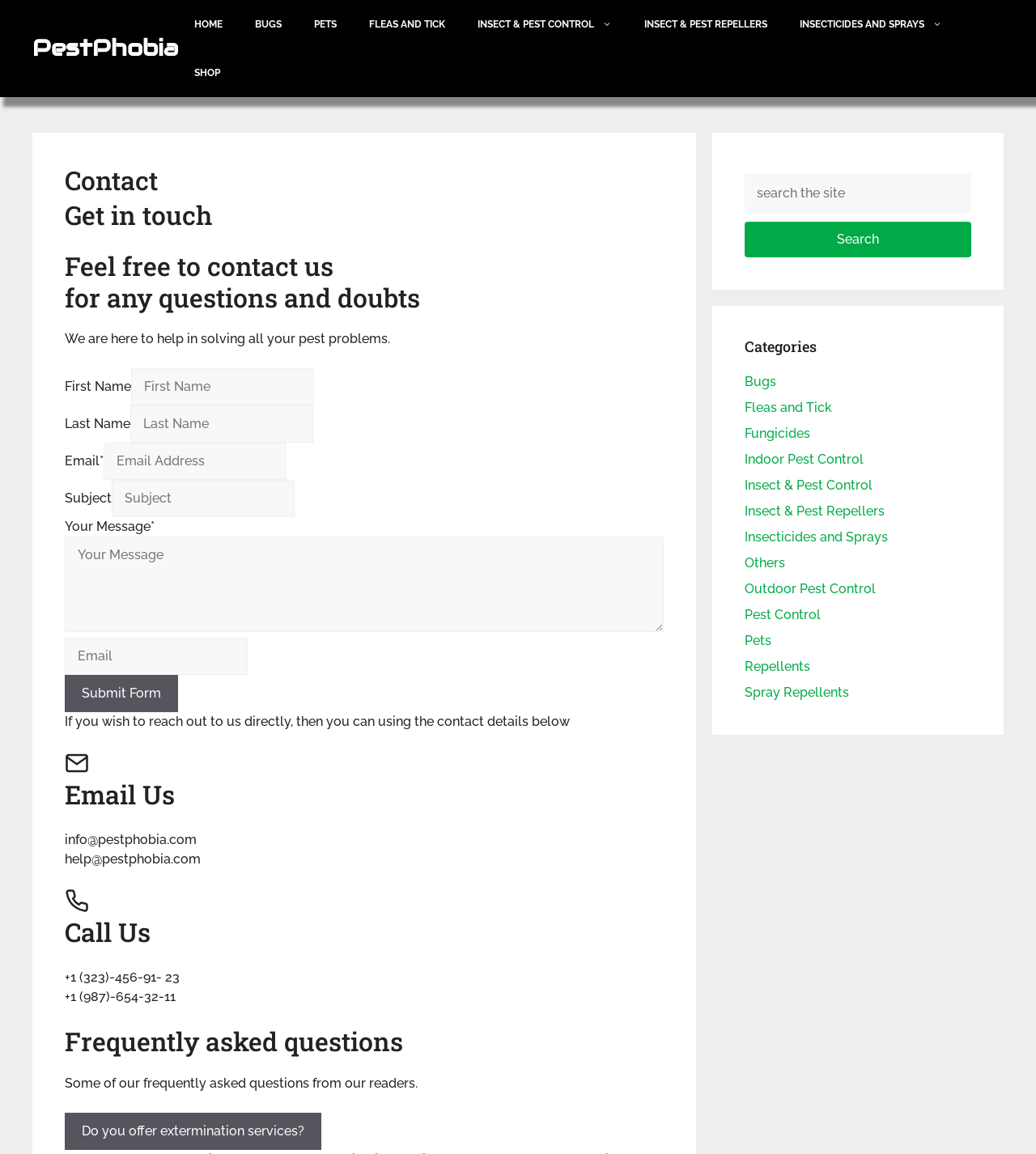With reference to the image, please provide a detailed answer to the following question: What is the title of the current webpage?

The title of the current webpage is 'Contact - PestPhobia' which can be inferred from the root element's description.